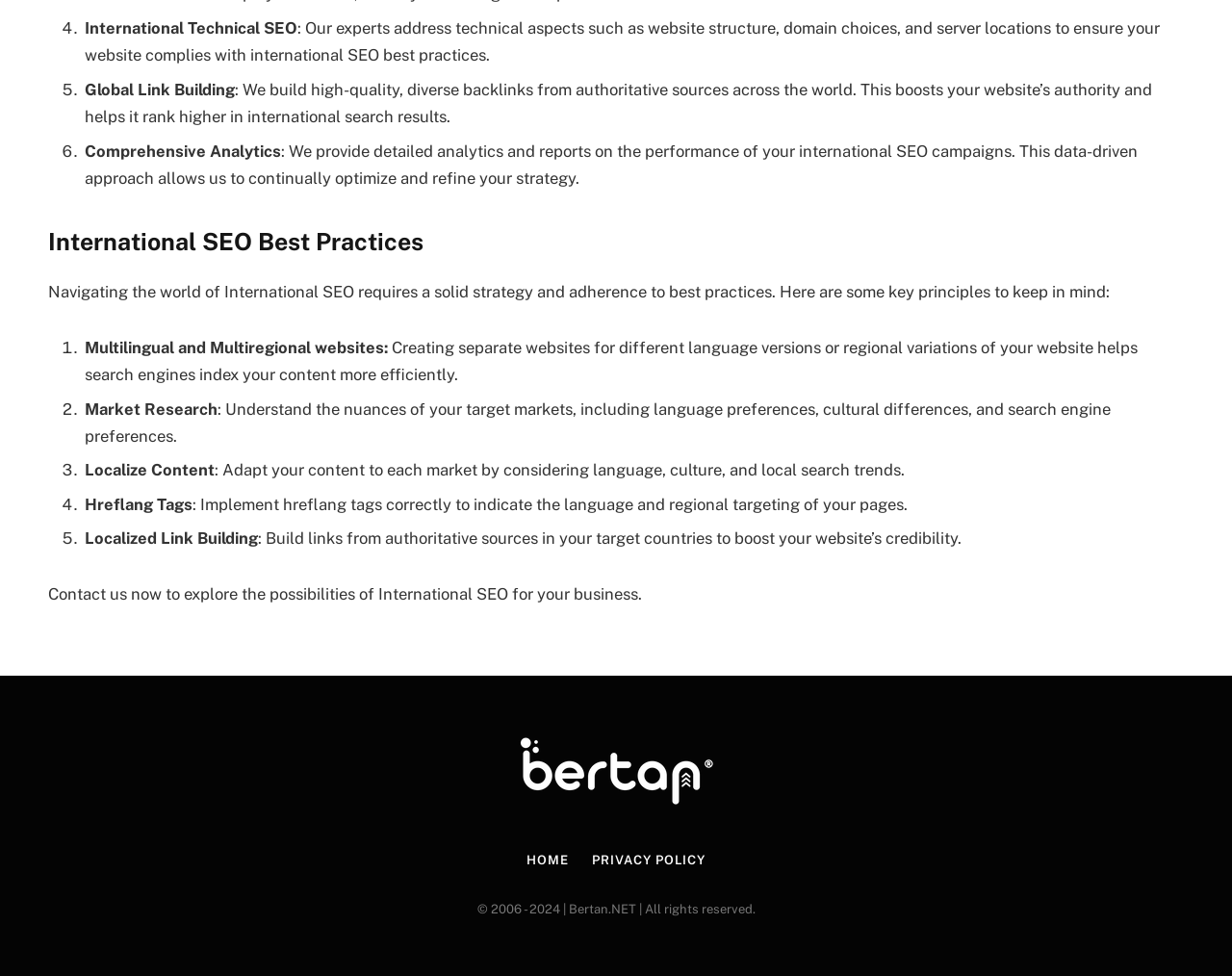What is the benefit of building high-quality backlinks?
Please answer the question with as much detail and depth as you can.

I read the text description corresponding to the list marker '5.' at the top of the webpage, which says 'Global Link Building: We build high-quality, diverse backlinks from authoritative sources across the world. This boosts your website’s authority and helps it rank higher in international search results.'